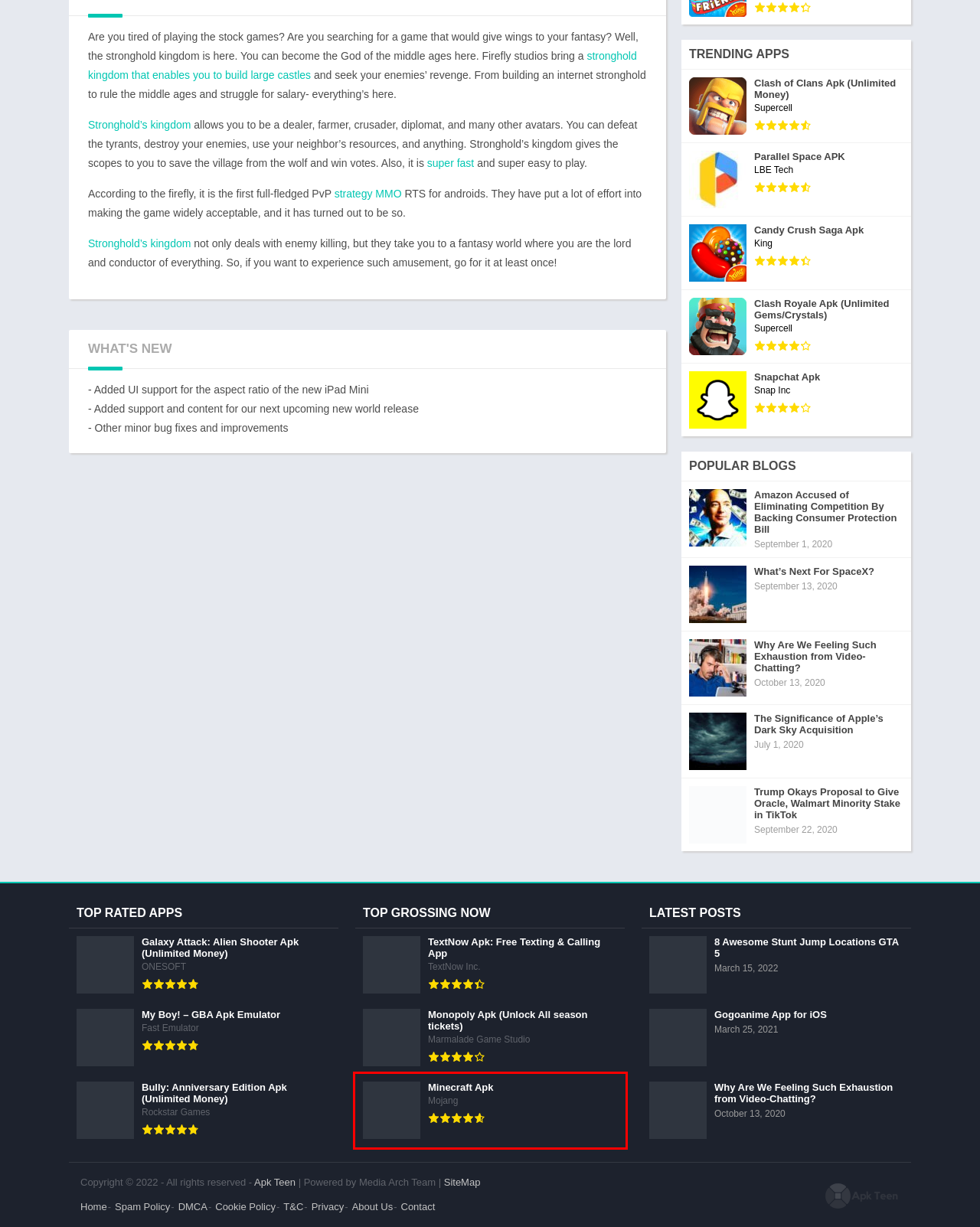You are provided with a screenshot of a webpage where a red rectangle bounding box surrounds an element. Choose the description that best matches the new webpage after clicking the element in the red bounding box. Here are the choices:
A. Galaxy Attack: Alien Shooter Apk 2024 | Apk Teen
B. Clash of Clans Apk 2024 Download | Apk Teen
C. Minecraft Apk 2024 Download NOW | Apk Teen
D. Trump Okays Proposal to Give Oracle, Walmart Minority Stake in TikTok - Apk Teen
E. Snapchat Apk Latest 2024 Download | Apk Teen
F. Amazon Accused of Eliminating Competition By Backing Consumer Protection Bill - Apk Teen
G. 8 Awesome Stunt Jump Locations GTA 5 - Apk Teen
H. The Significance of Apple's Dark Sky Acquisition - Apk Teen

C